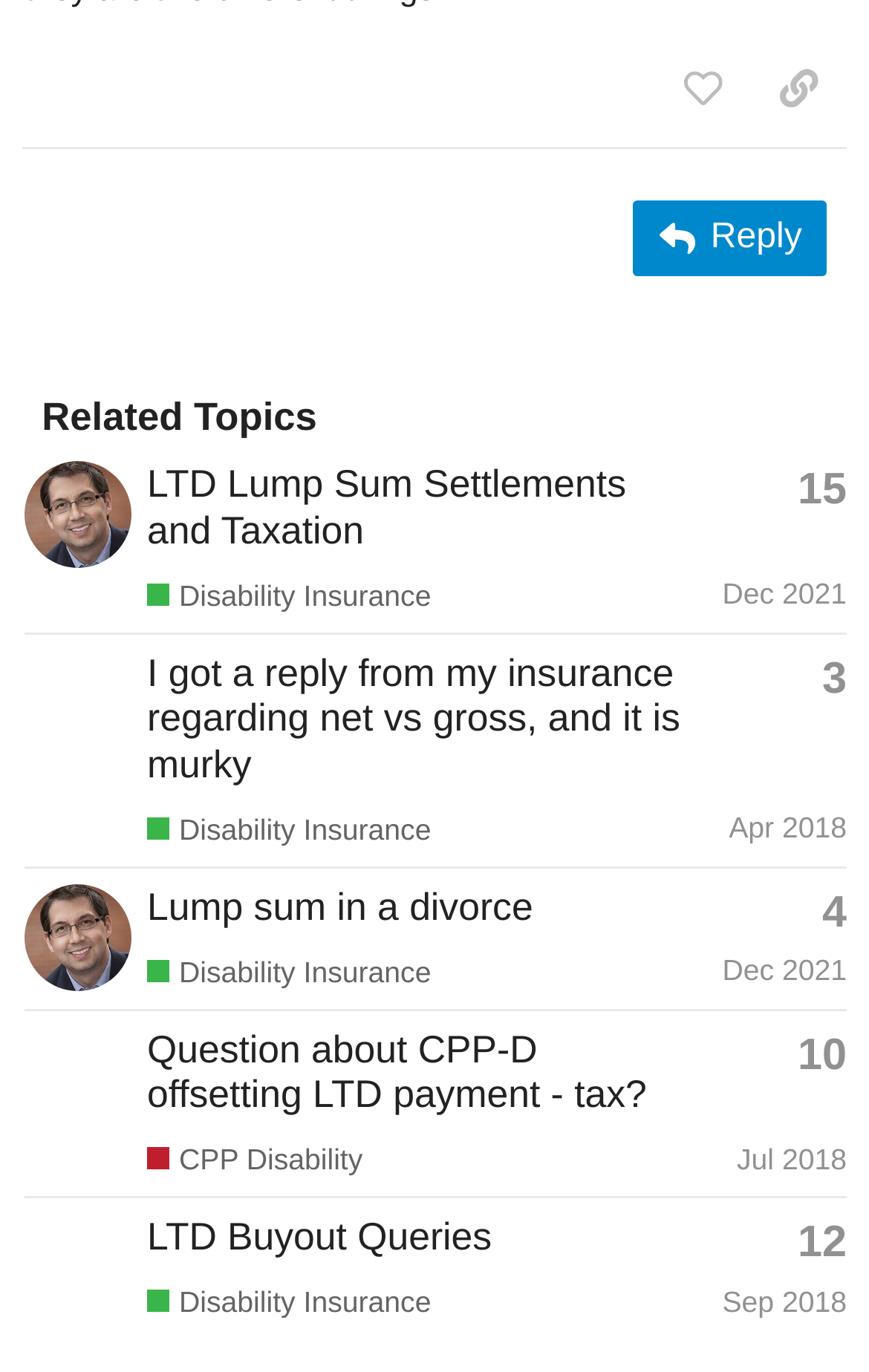Locate the bounding box coordinates of the item that should be clicked to fulfill the instruction: "Click the 'Disability Insurance' link".

[0.169, 0.421, 0.496, 0.447]